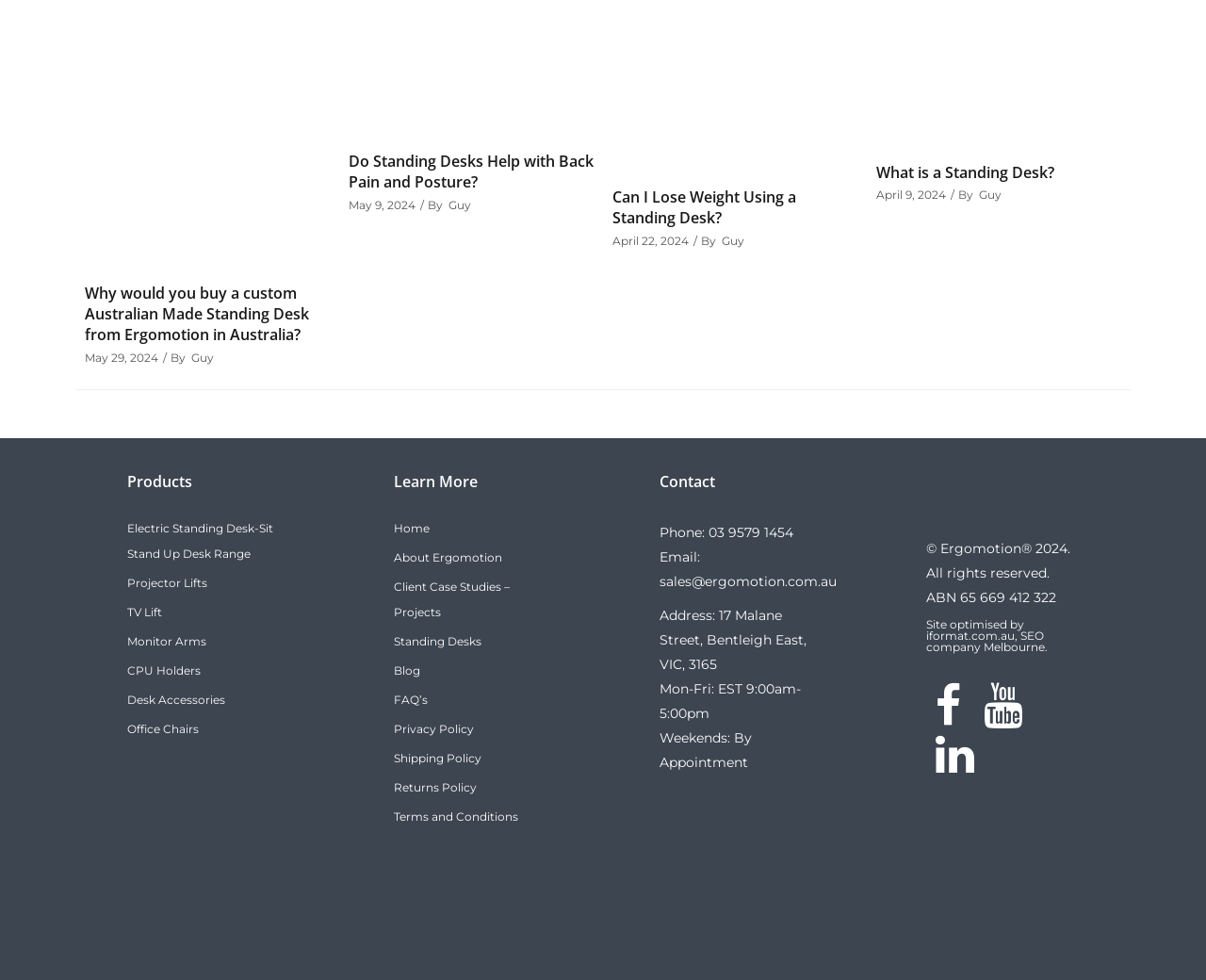Find the bounding box coordinates for the area that must be clicked to perform this action: "Click on 'iformat.com.au'".

[0.768, 0.641, 0.841, 0.655]